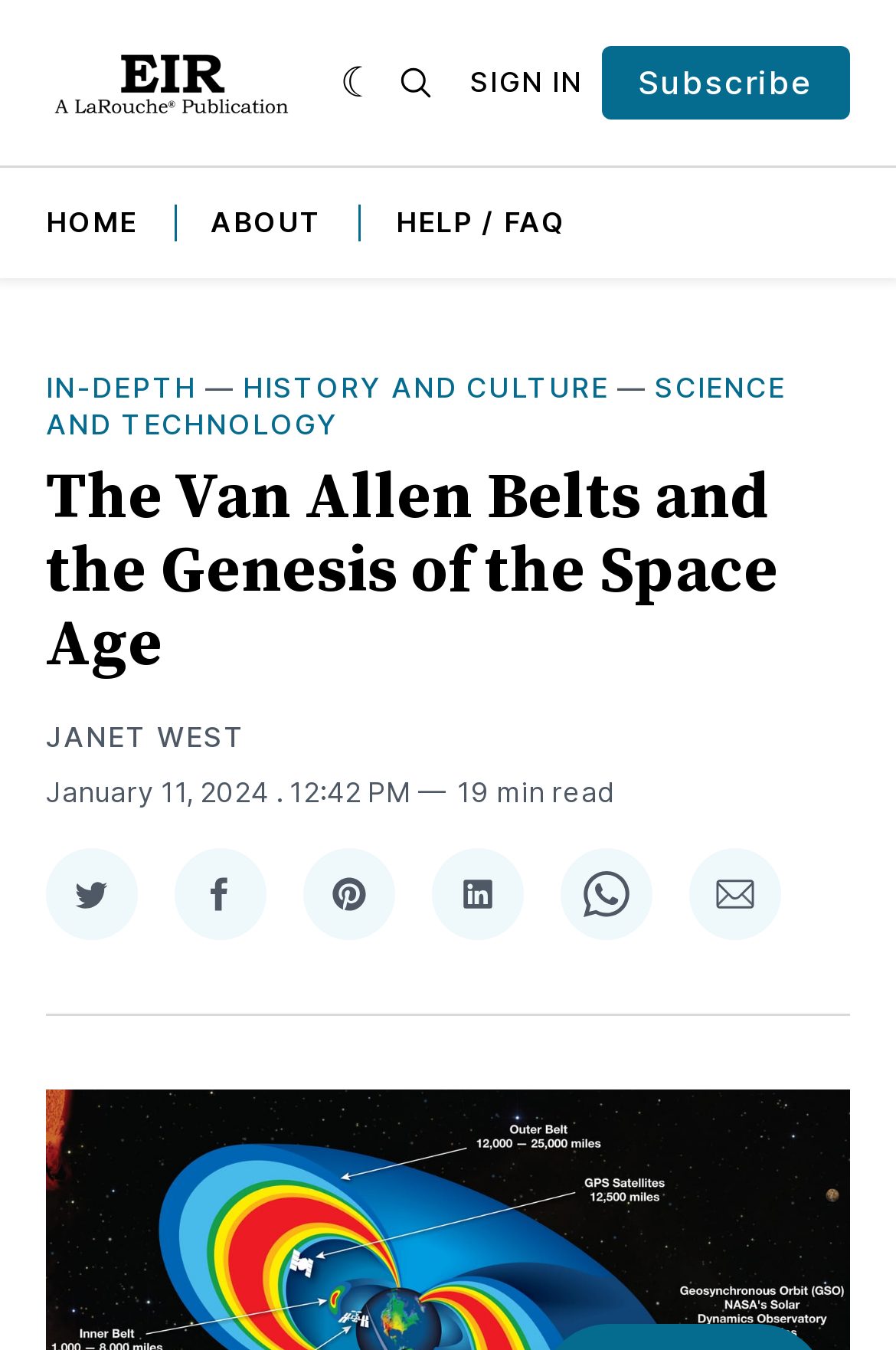Extract the primary headline from the webpage and present its text.

The Van Allen Belts and the Genesis of the Space Age